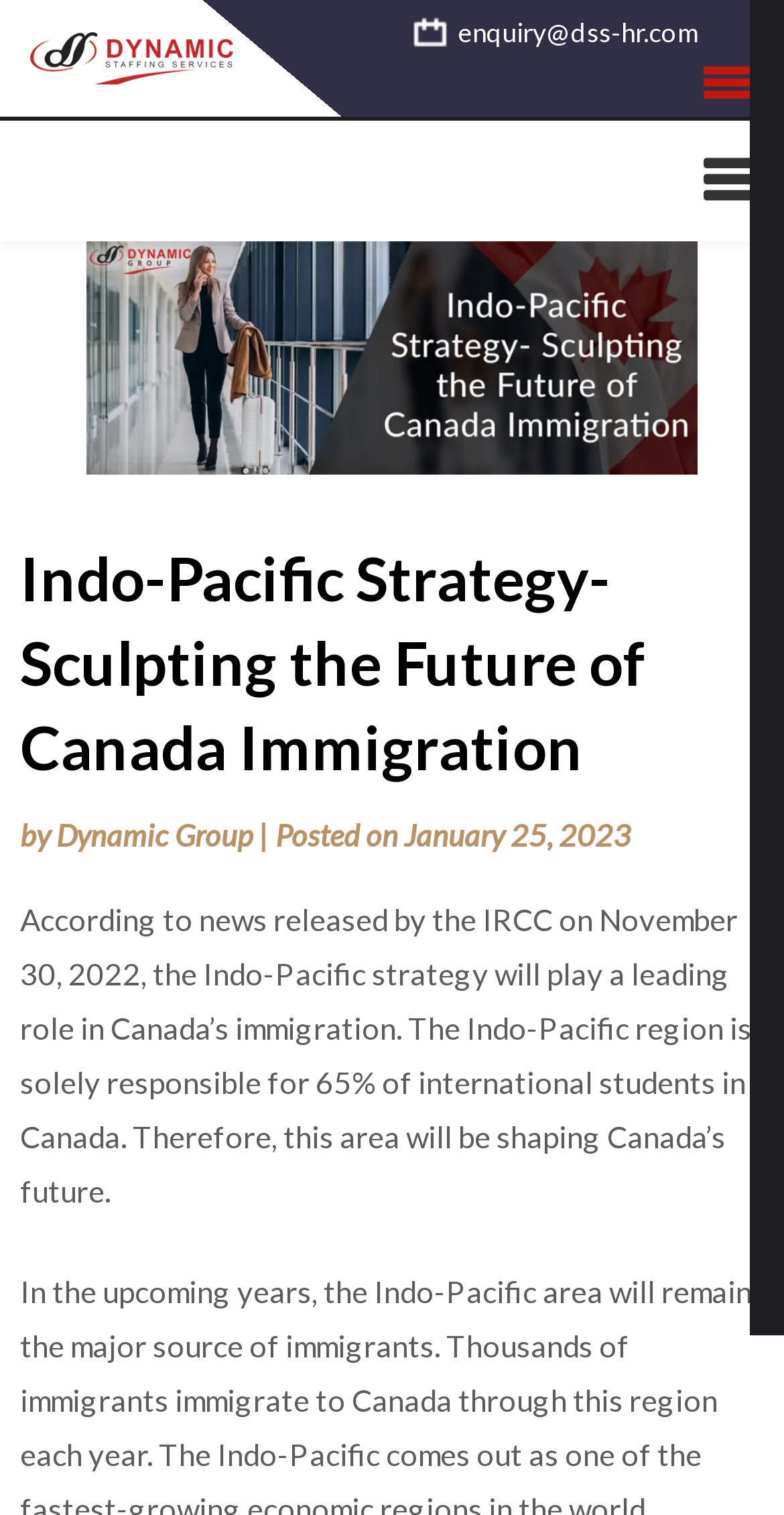Who is the author of the article?
Use the screenshot to answer the question with a single word or phrase.

Not mentioned